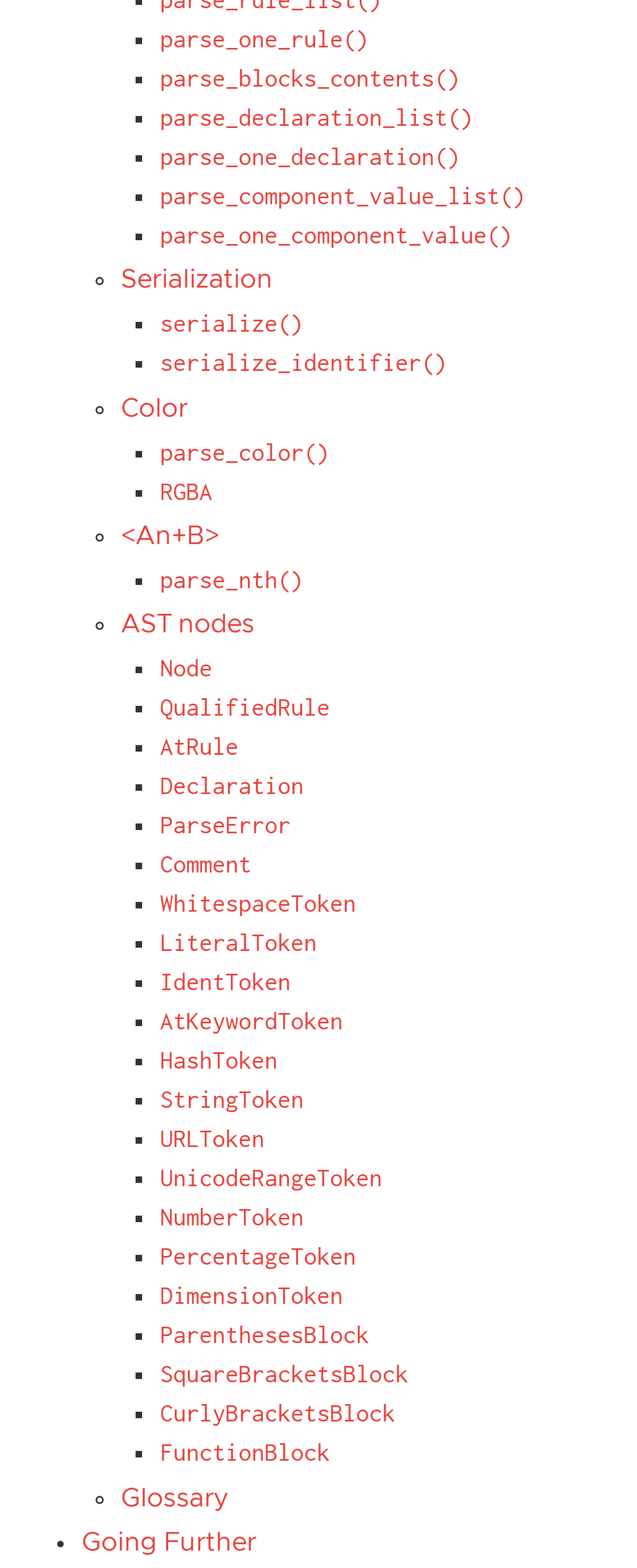Respond concisely with one word or phrase to the following query:
What is the purpose of serialize_identifier?

serializing identifier